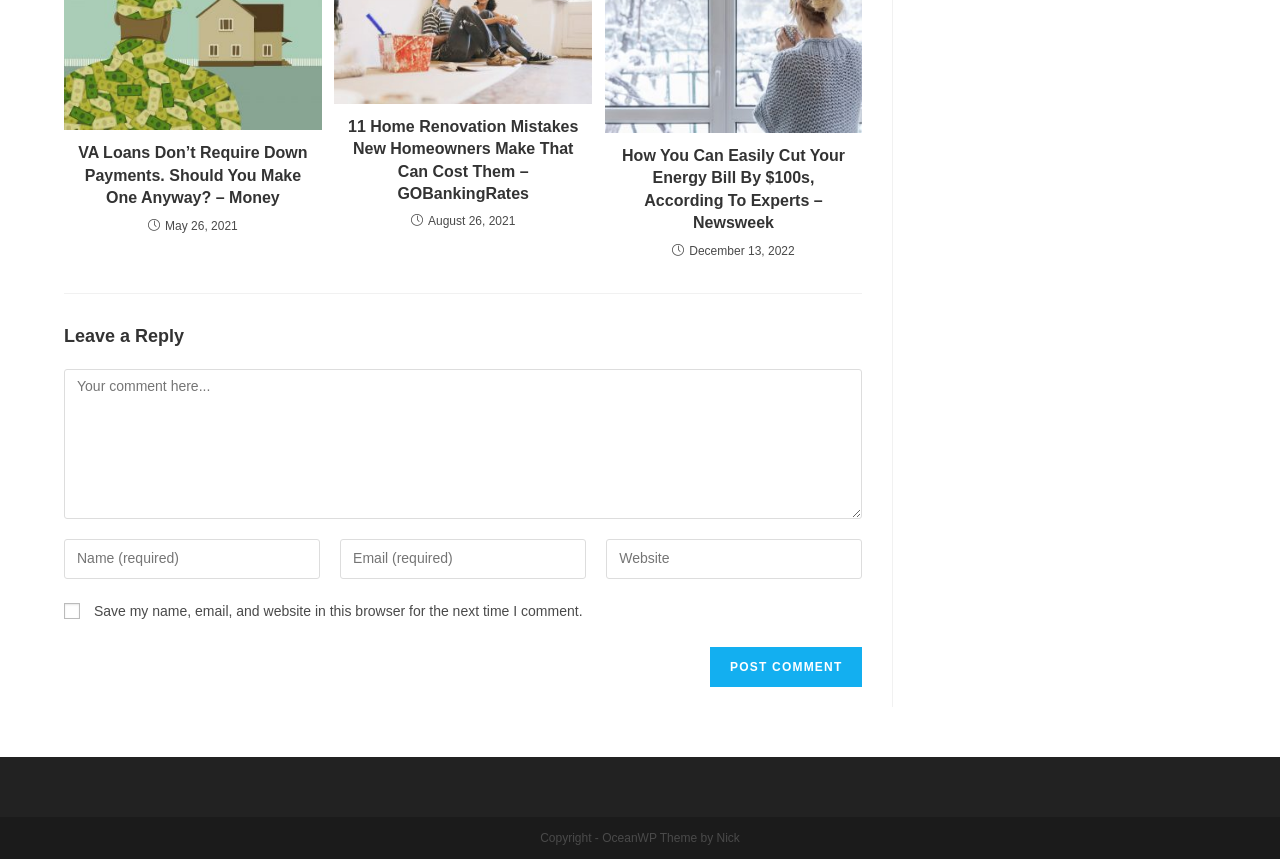Please determine the bounding box coordinates for the element with the description: "ACE".

None